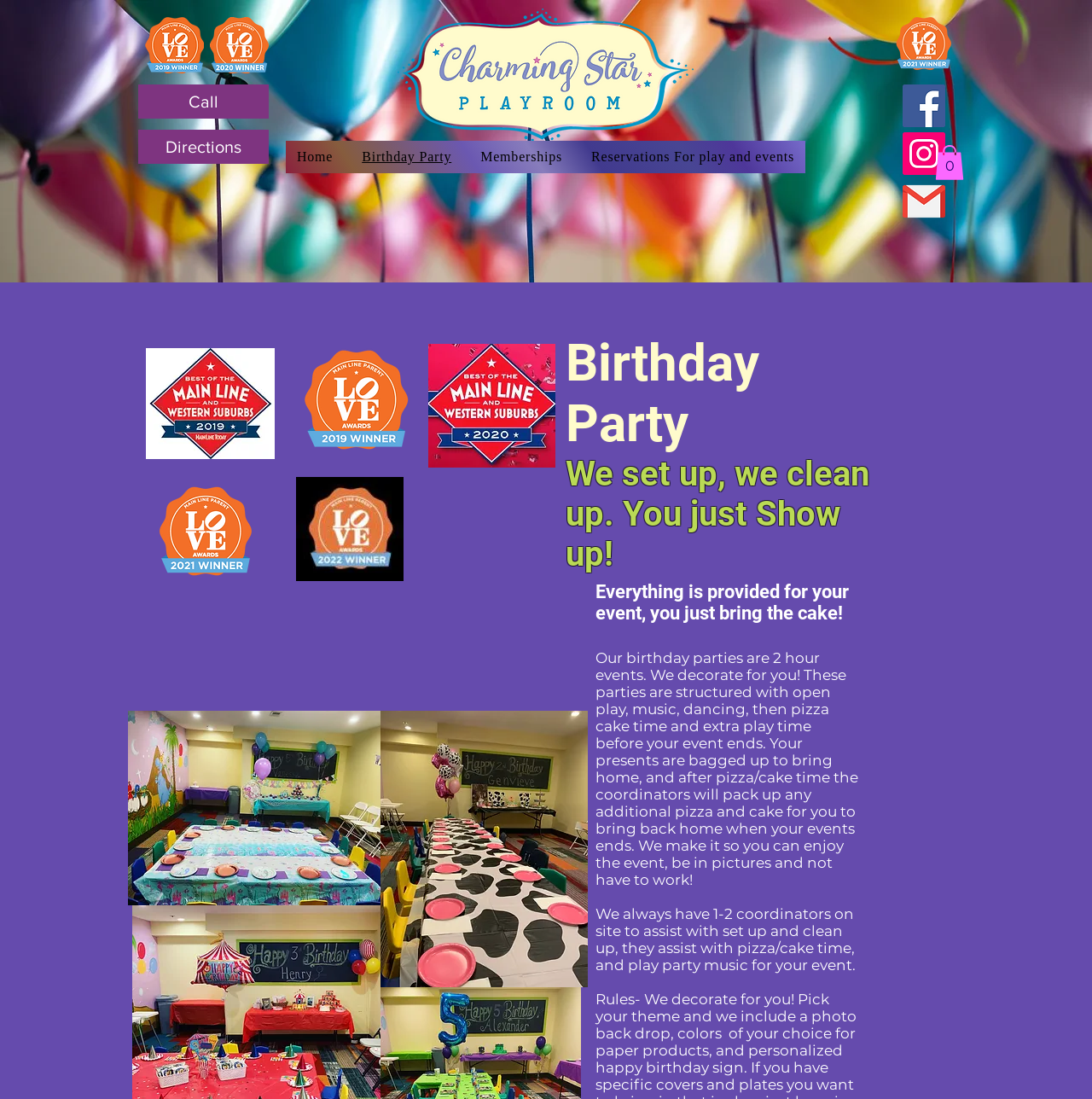What is the theme of the party?
Provide a detailed and well-explained answer to the question.

Based on the webpage, I can see that the navigation menu has a link 'Birthday Party' and the heading 'Birthday Party' is also present, which suggests that the theme of the party is a birthday party.